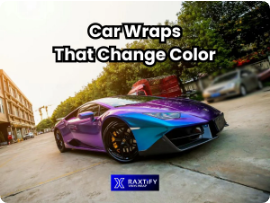Generate an in-depth description of the visual content.

The image showcases a stunning car wrapped in a vibrant color-changing finish, illustrating the innovative capabilities of RAXTiFY vinyl wraps. The sleek, sporty vehicle, featuring a prominent aerodynamic design, is positioned on a street, surrounded by greenery and a glimpse of urban architecture in the background. The text overlay reads "Car Wraps That Change Color," highlighting the transformative effect of these wraps on automotive aesthetics. RAXTiFY’s logo is displayed at the bottom, emphasizing the brand's identity as a leader in modern car wrapping technology. This captivating visual is perfect for attracting attention to the evolving trends in vehicle customization.